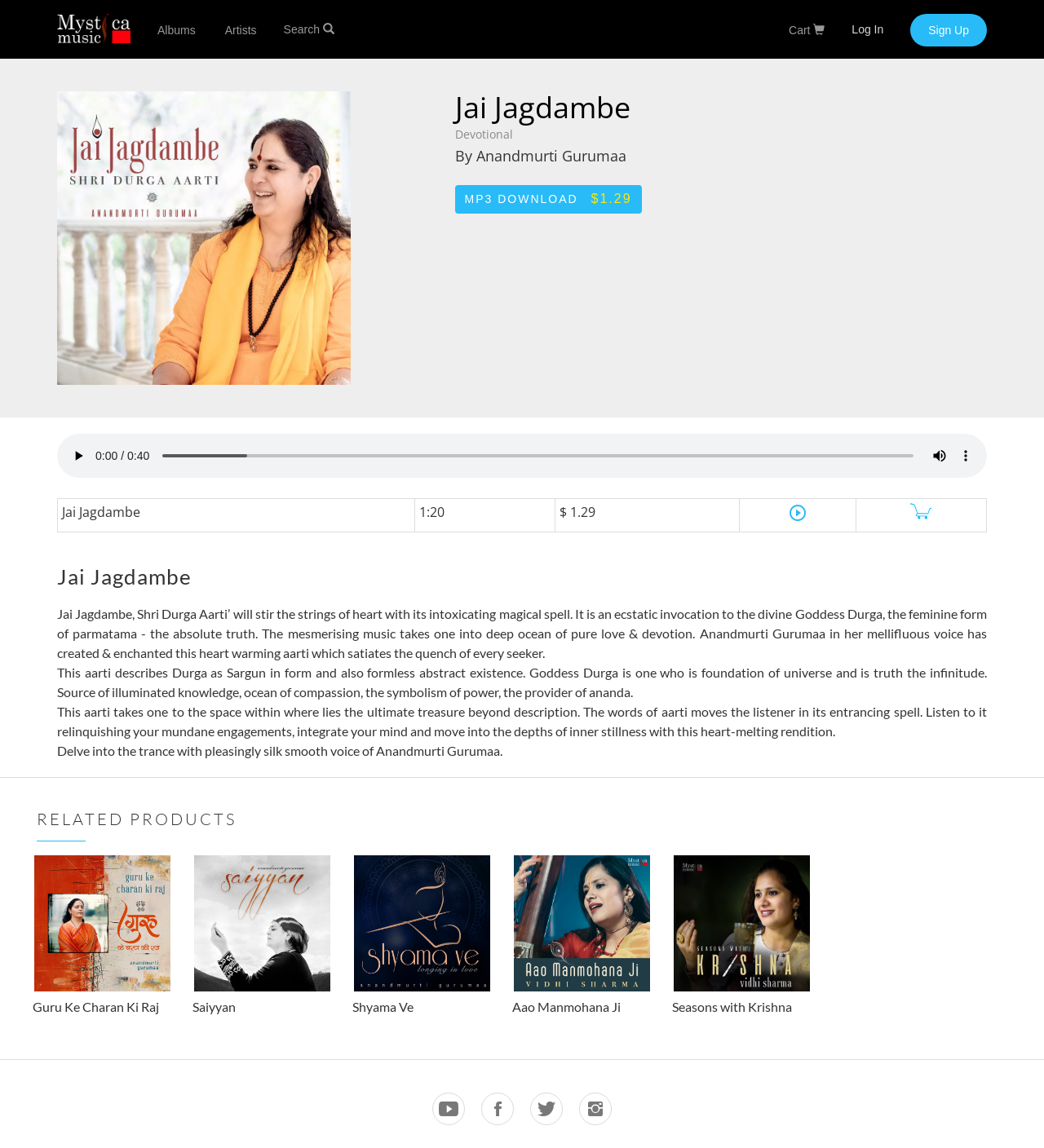What is the price of the MP3 download?
Please answer the question as detailed as possible based on the image.

The price of the MP3 download can be found in the link element with the text 'MP3 DOWNLOAD $1.29' which is located below the album title and description.